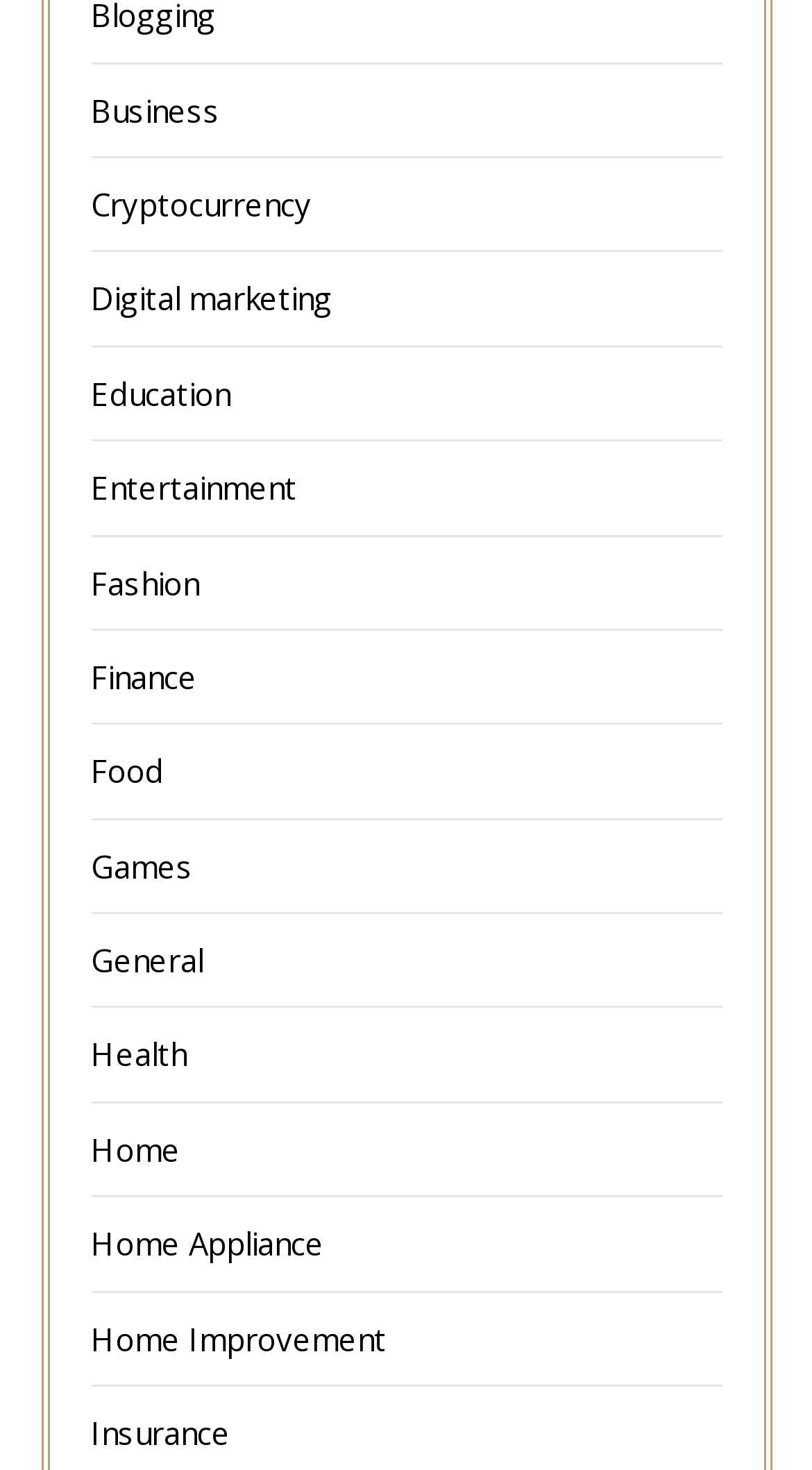Based on the image, give a detailed response to the question: What is the last category listed?

I looked at the list of categories and found that the last one listed is Insurance, which is located at the bottom of the list.